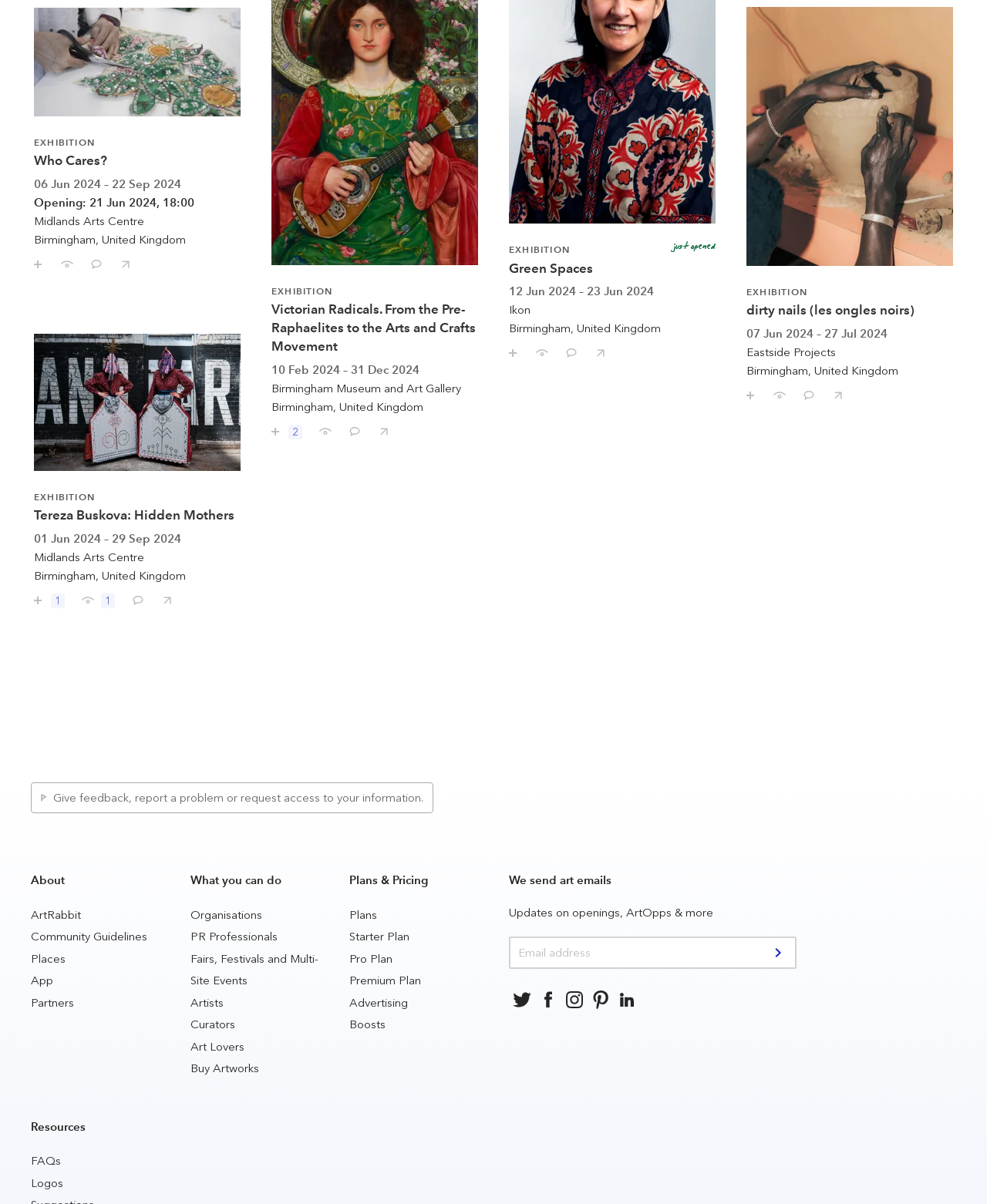Please answer the following question using a single word or phrase: 
How many links are there under the 'About' heading?

5